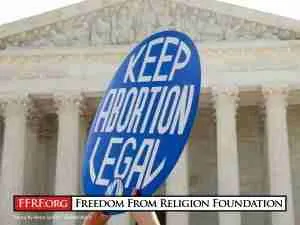Utilize the details in the image to thoroughly answer the following question: What is the likely type of building in the background?

The classical building in the background is likely a courthouse or legislative building, as it provides a fitting backdrop for a demonstration in support of abortion rights and the Women's Health Protection Act.